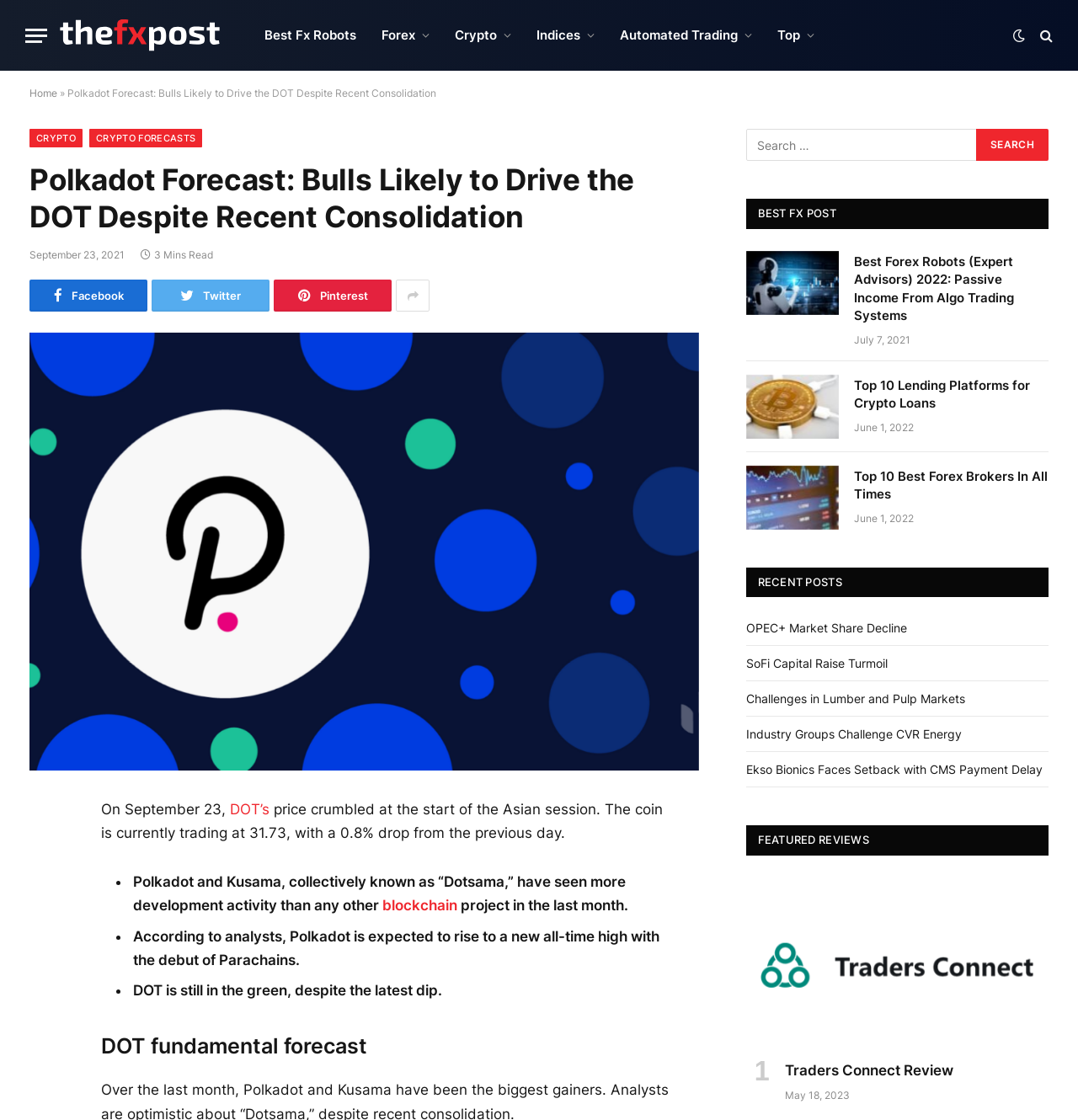Determine the bounding box coordinates of the clickable region to carry out the instruction: "Read the 'Polkadot Forecast' article".

[0.027, 0.297, 0.648, 0.688]